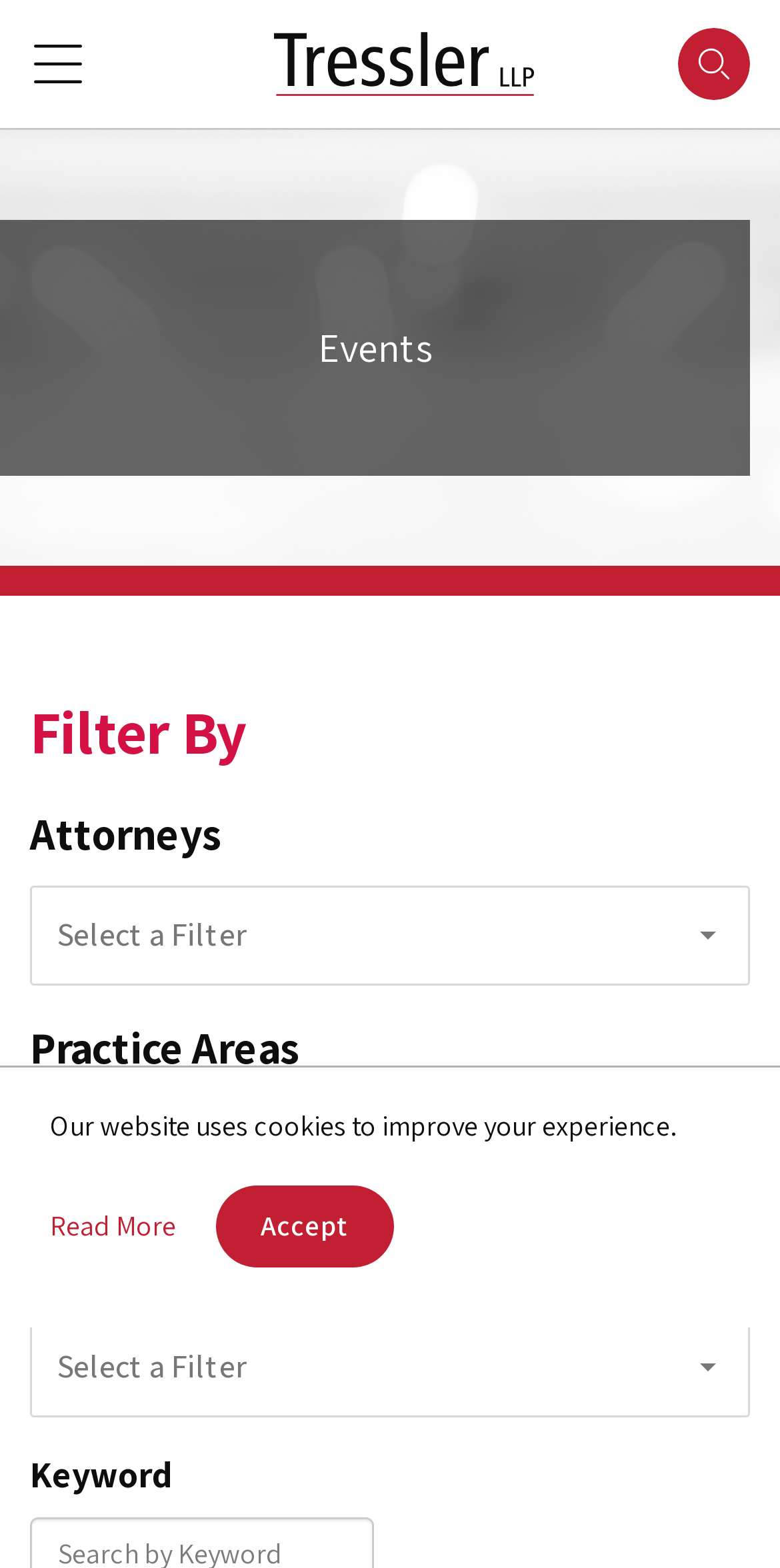Describe all the significant parts and information present on the webpage.

This webpage is about events, with a focus on filtering and searching for specific events. At the top left, there is a "Skip to Main Content" link, followed by a "Skip to Footer" link. To the right of these links, there is a "homepage" link with a "Tressler LLP" logo. Below these elements, there is a "Toggle Menu" link with a hamburger icon.

The main navigation menu is a horizontal menubar with several links, including "ATTORNEYS", "SERVICES", "OFFICES", "NEWS & INSIGHTS", and "ABOUT US". The "NEWS & INSIGHTS" and "ABOUT US" links have dropdown menus with additional links.

Below the navigation menu, there is a large heading that reads "Events". This is followed by several filtering options, including "Filter By", "Attorneys", "Practice Areas", "Offices", and "Keyword". Each of these filtering options has a "Select a Filter" link.

To the right of the filtering options, there are several social media links, including Facebook, Twitter, and LinkedIn. Below these links, there is a "Contact Us" link.

At the bottom of the page, there is a notice about the website using cookies, with a "Read More" link and an "Accept" button.

Overall, the webpage is designed to help users find and filter events, with a focus on navigation and search functionality.